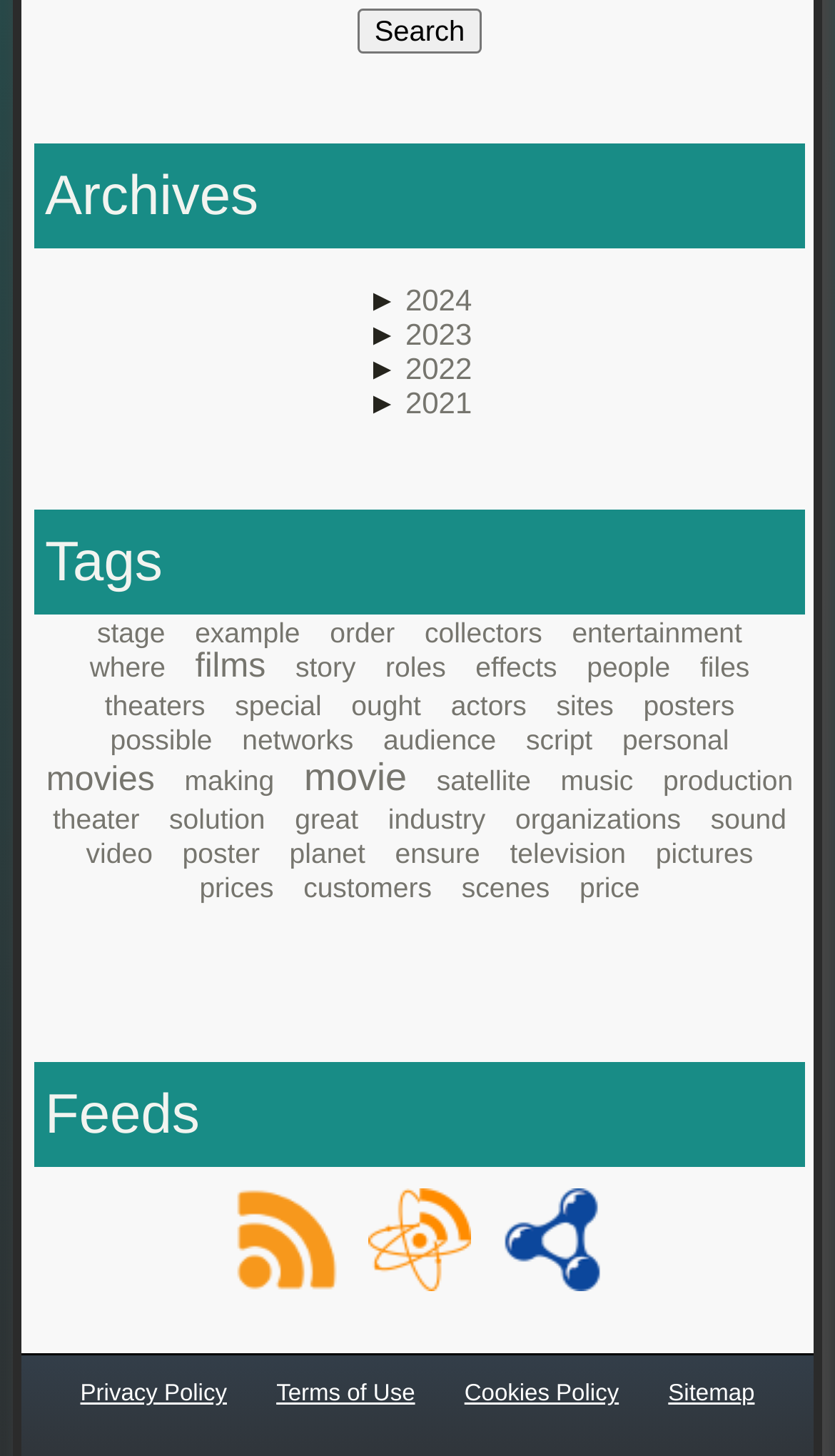Select the bounding box coordinates of the element I need to click to carry out the following instruction: "View archives from 2024".

[0.485, 0.194, 0.565, 0.218]